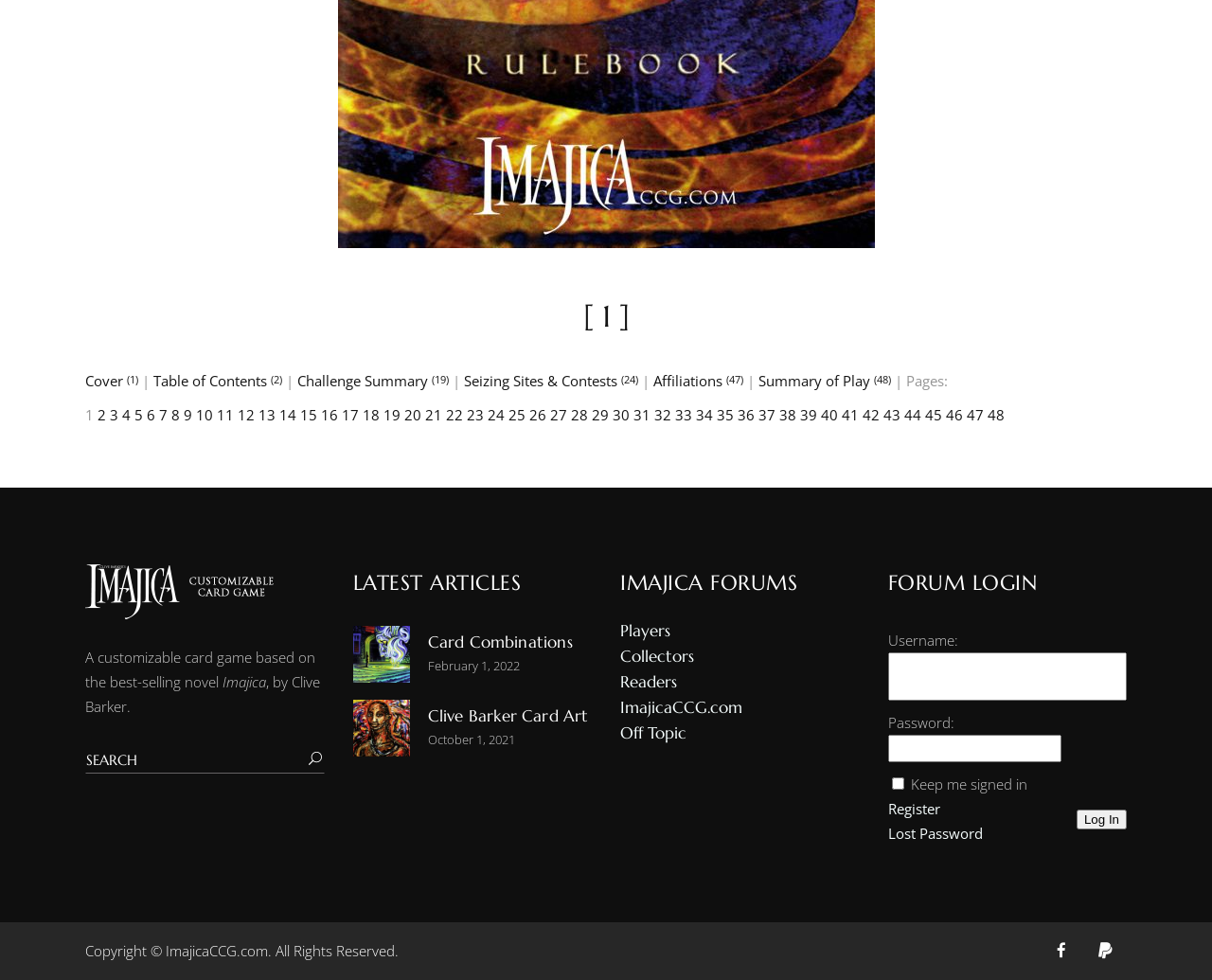What is the topic of the latest article?
Refer to the image and respond with a one-word or short-phrase answer.

Hologram